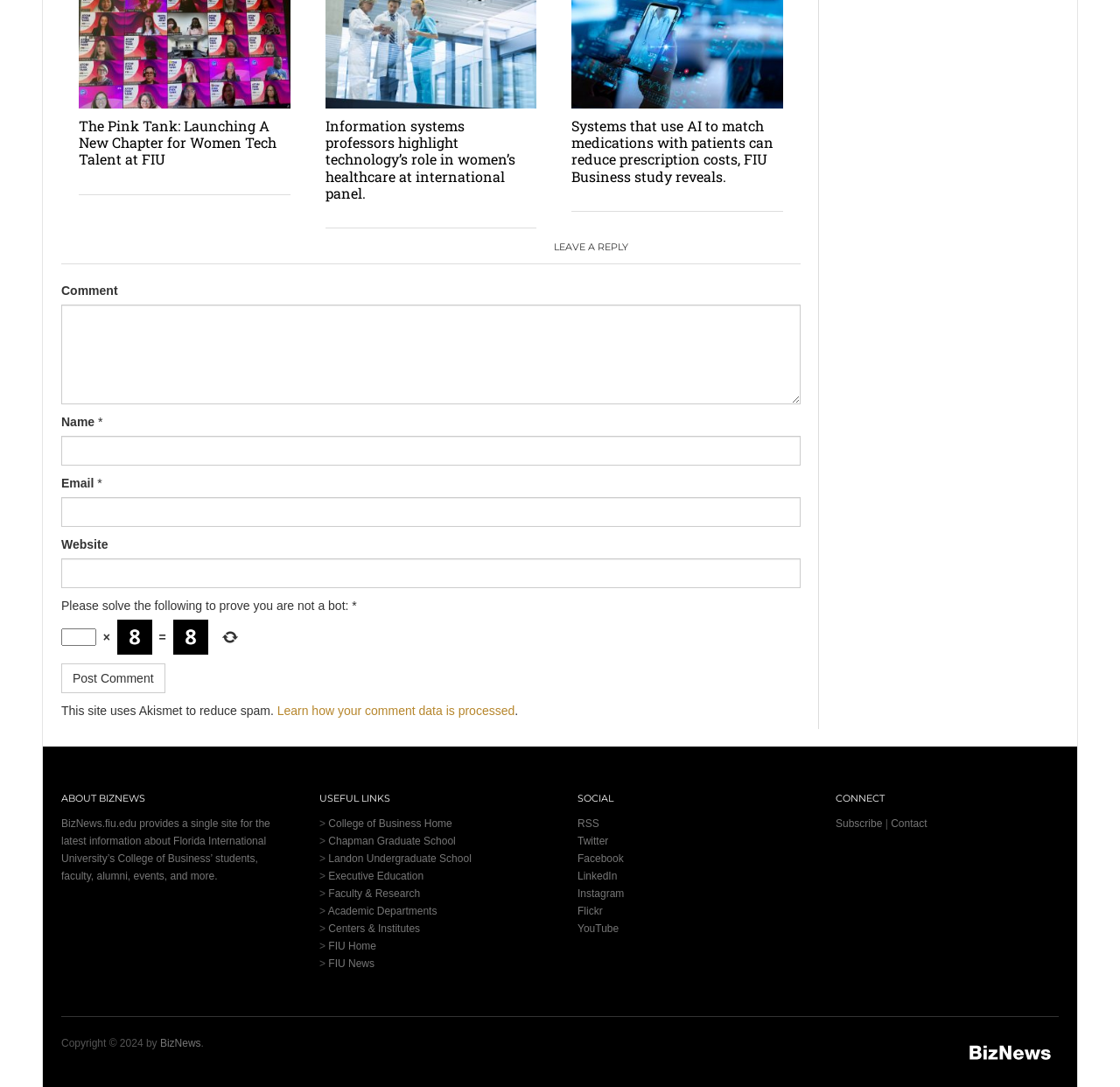Please identify the bounding box coordinates of the clickable area that will allow you to execute the instruction: "Click the 'Learn how your comment data is processed' link".

[0.247, 0.647, 0.46, 0.66]